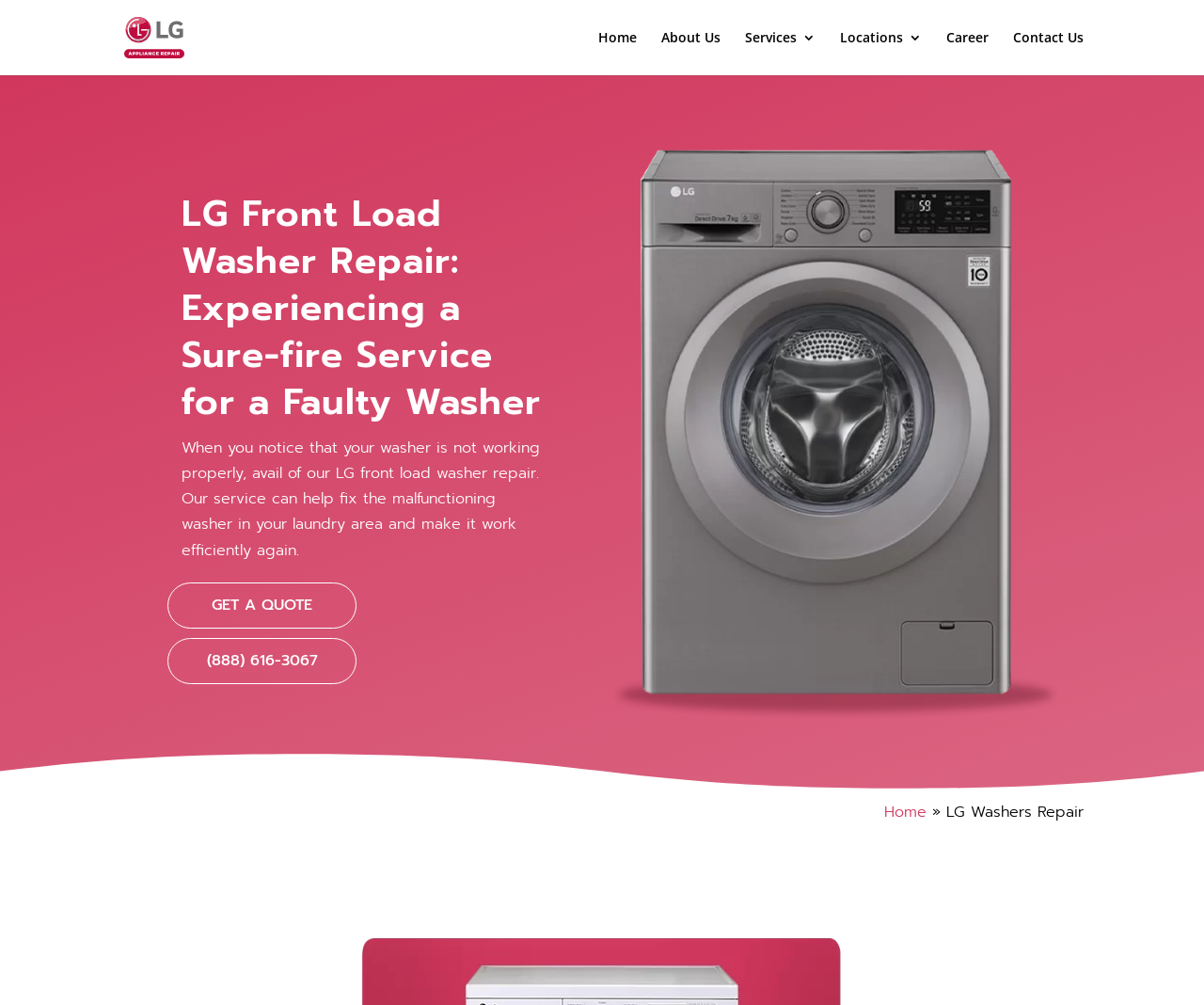Locate the bounding box coordinates of the clickable area to execute the instruction: "Get a quote for LG front load washer repair". Provide the coordinates as four float numbers between 0 and 1, represented as [left, top, right, bottom].

[0.139, 0.579, 0.296, 0.625]